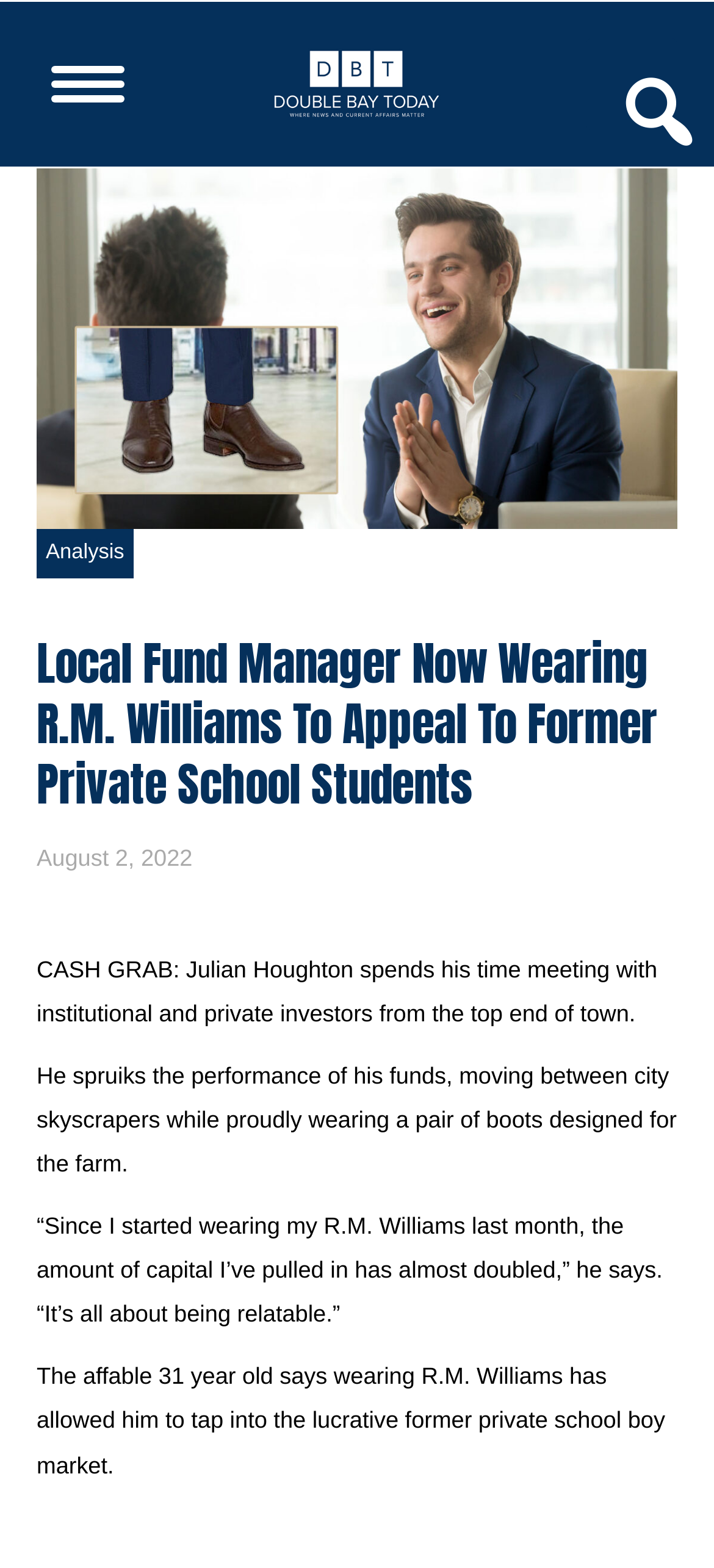Determine the bounding box for the described UI element: "Analysis".

[0.064, 0.345, 0.174, 0.359]